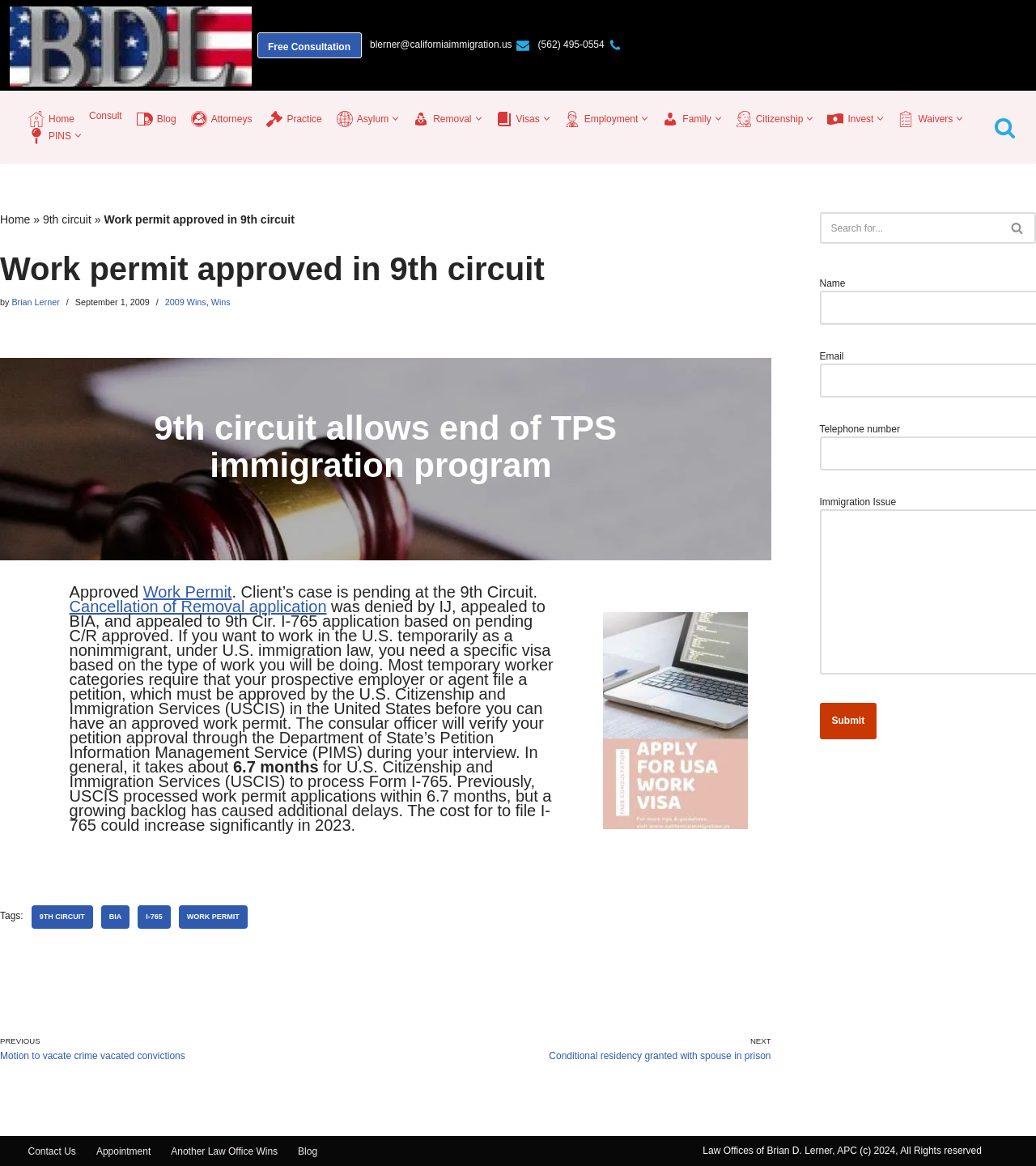Determine the bounding box coordinates for the UI element with the following description: "Skip to content". The coordinates should be four float numbers between 0 and 1, represented as [left, top, right, bottom].

[0.0, 0.022, 0.023, 0.036]